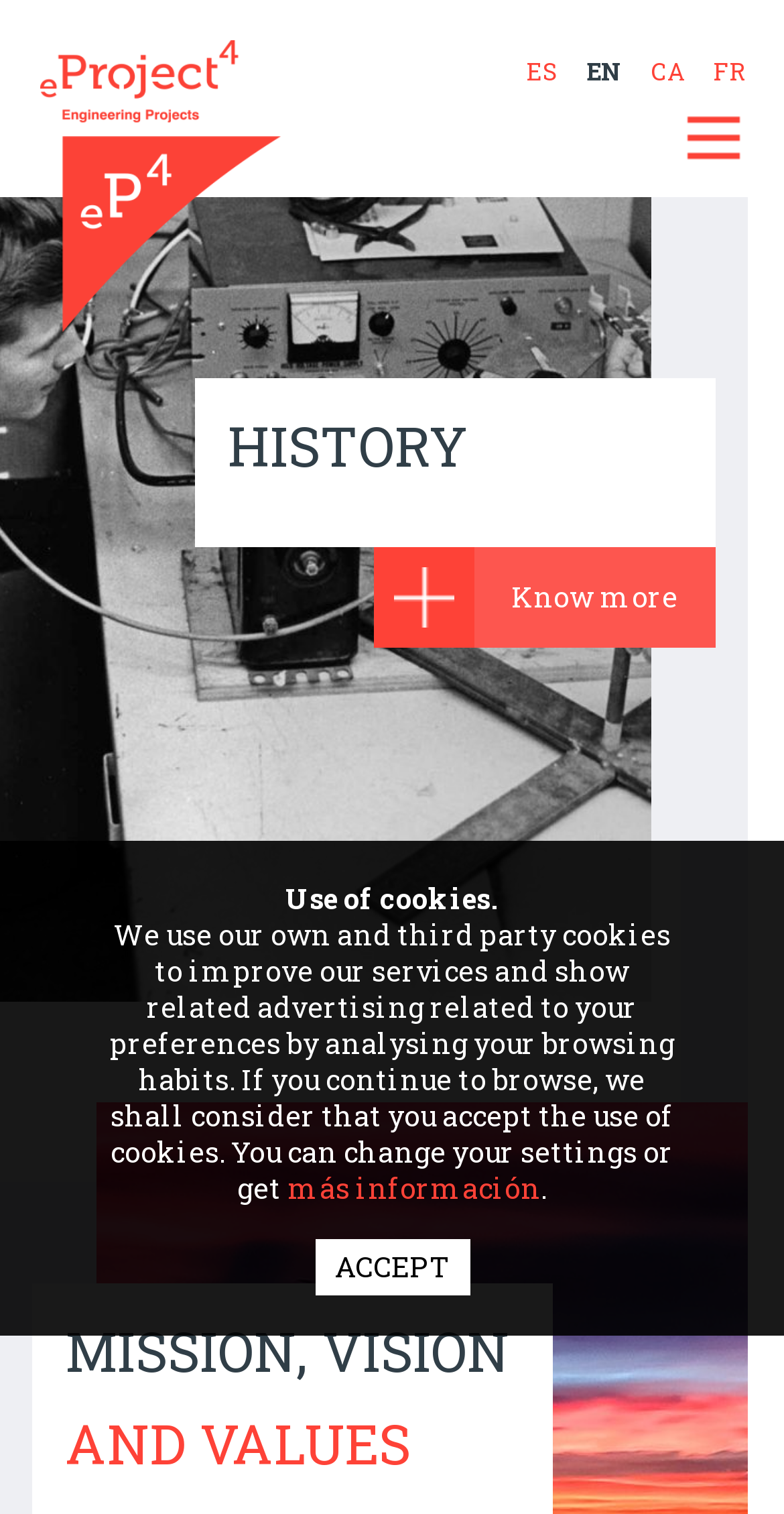Pinpoint the bounding box coordinates of the clickable area necessary to execute the following instruction: "Click the ES link to switch language". The coordinates should be given as four float numbers between 0 and 1, namely [left, top, right, bottom].

[0.672, 0.036, 0.713, 0.057]